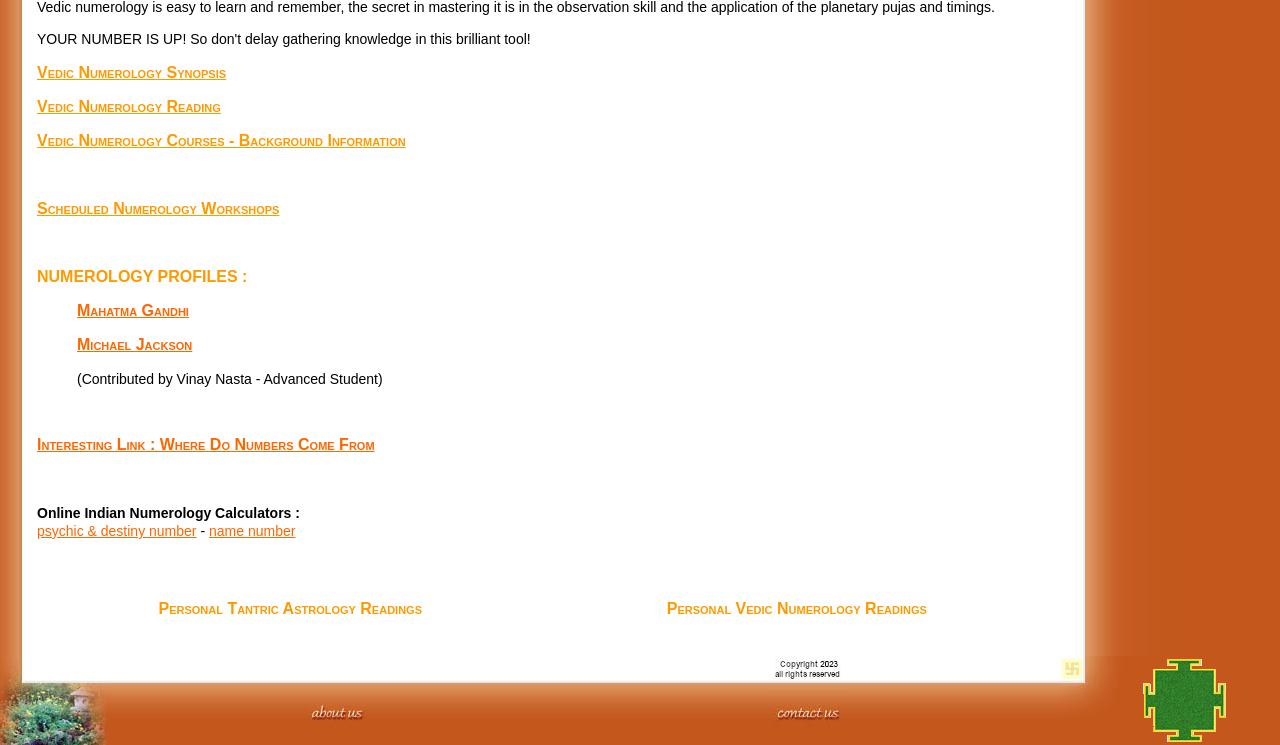Bounding box coordinates are specified in the format (top-left x, top-left y, bottom-right x, bottom-right y). All values are floating point numbers bounded between 0 and 1. Please provide the bounding box coordinate of the region this sentence describes: http://burnhamplan100.lib.uchicago.edu/history_future/plan_of_chicago/

None